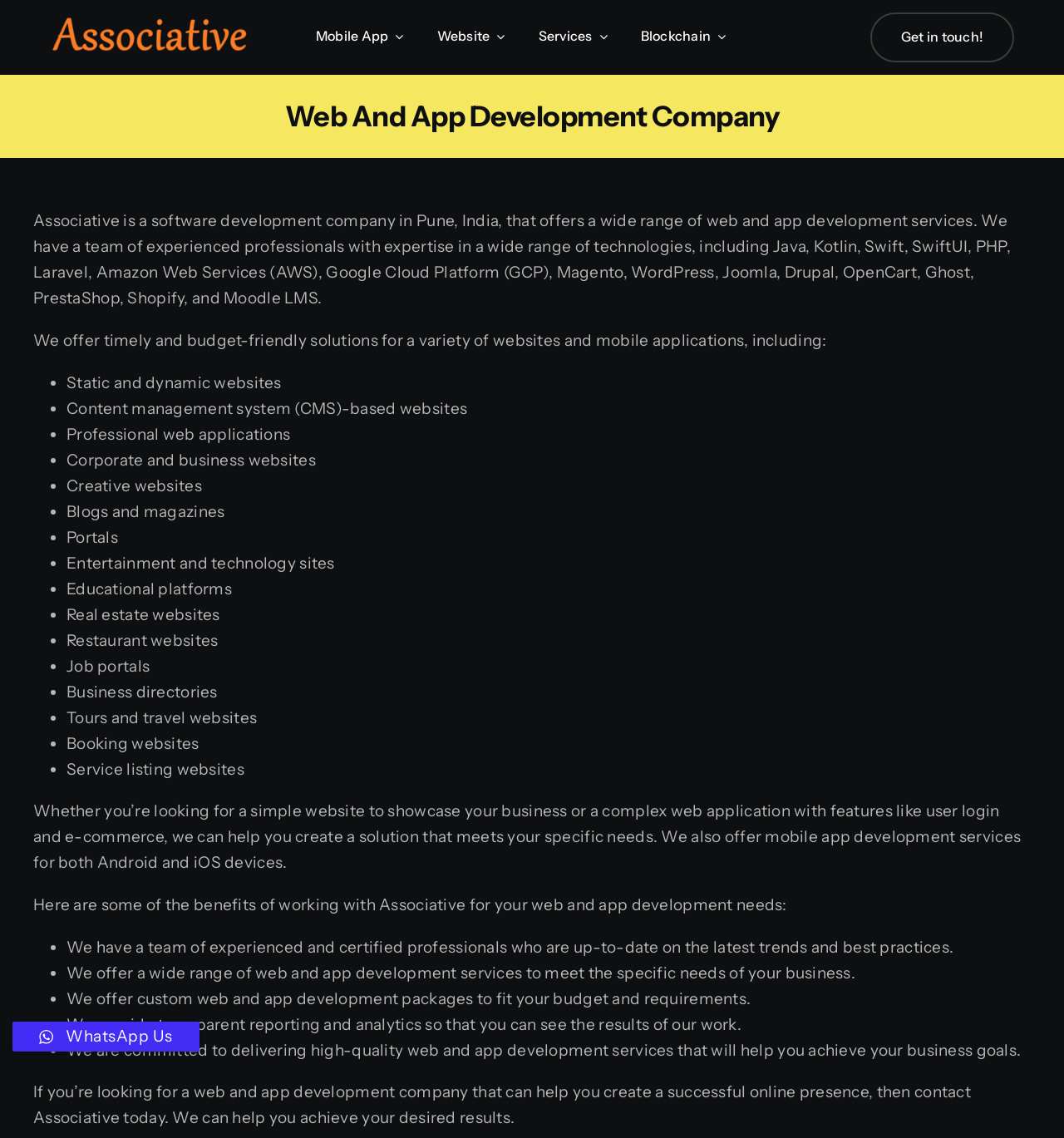Review the image closely and give a comprehensive answer to the question: What type of websites can Associative develop?

Associative can develop various types of websites, including static and dynamic websites, content management system (CMS)-based websites, professional web applications, corporate and business websites, and more, as listed on the webpage.